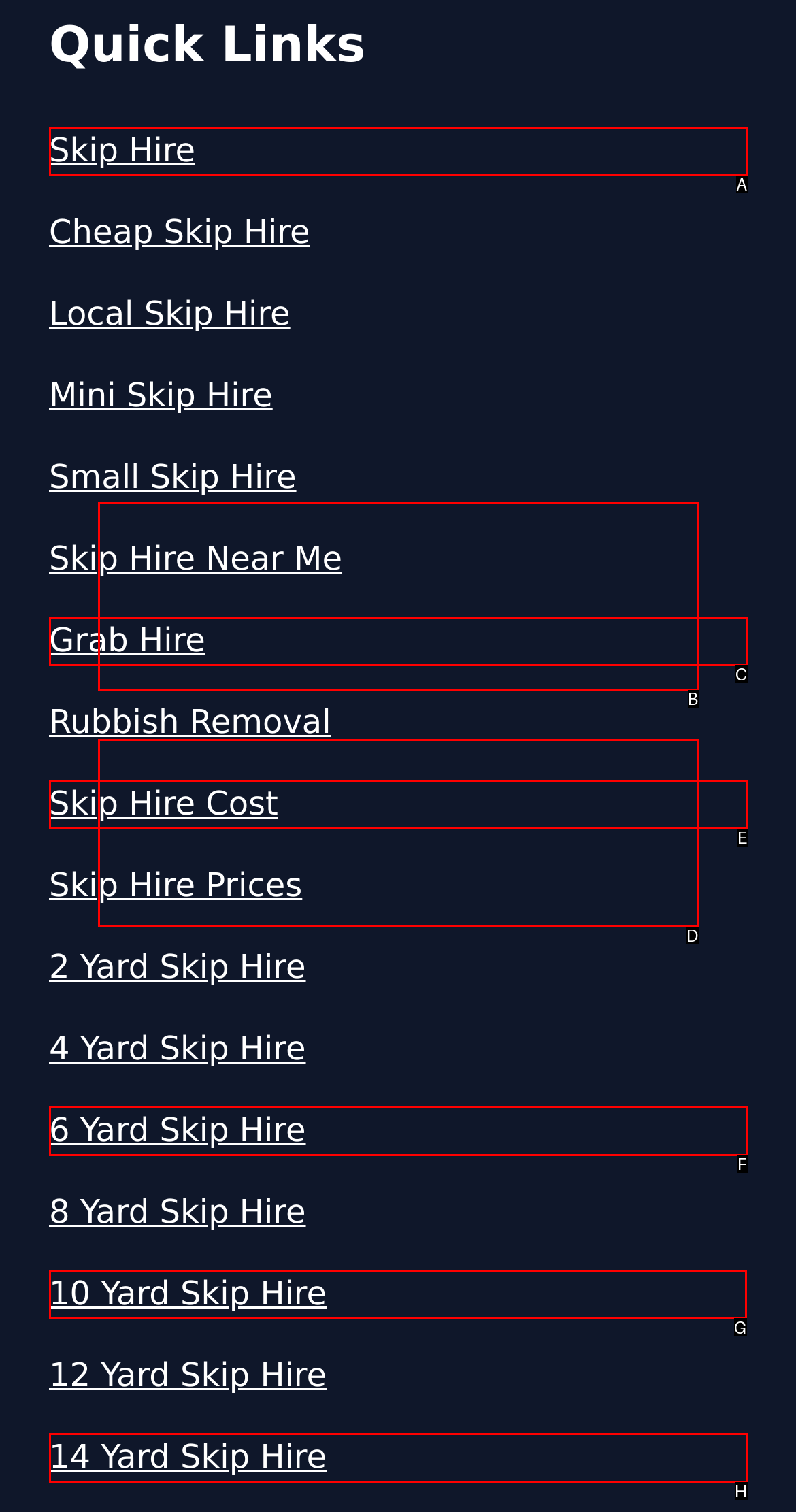Determine which HTML element to click to execute the following task: Check '10 Yard Skip Hire' Answer with the letter of the selected option.

G